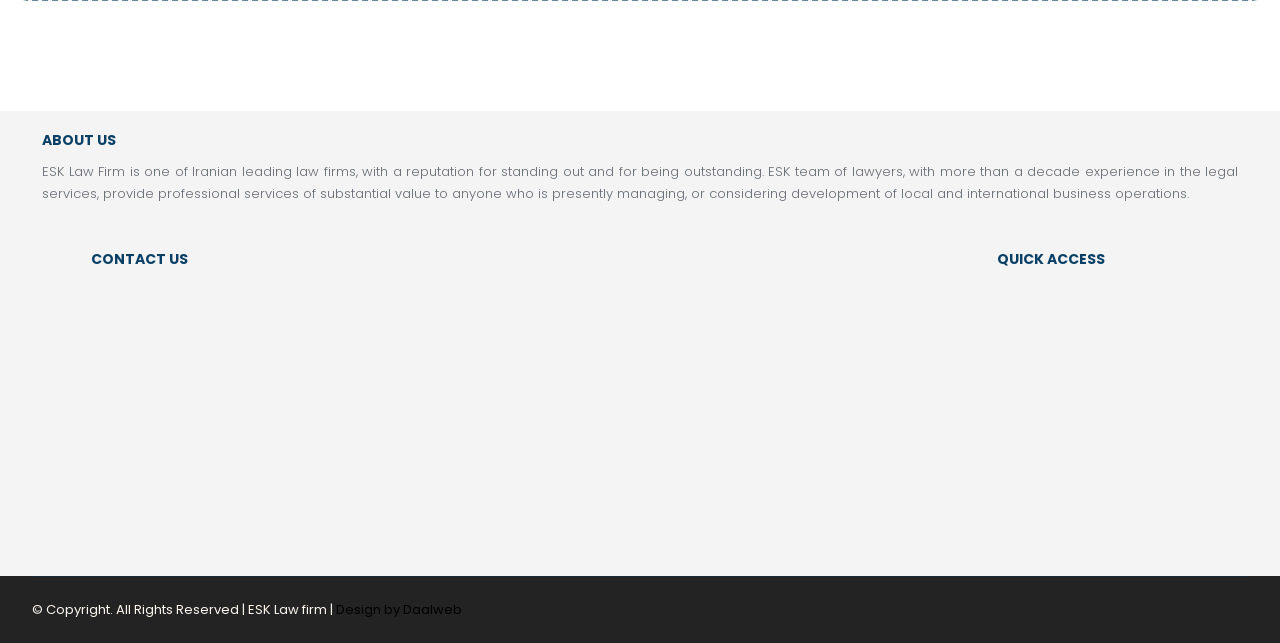Using the information from the screenshot, answer the following question thoroughly:
What is the name of the law firm?

The name of the law firm can be found in the 'ABOUT US' section, where it is stated that 'ESK Law Firm is one of Iranian leading law firms...'.